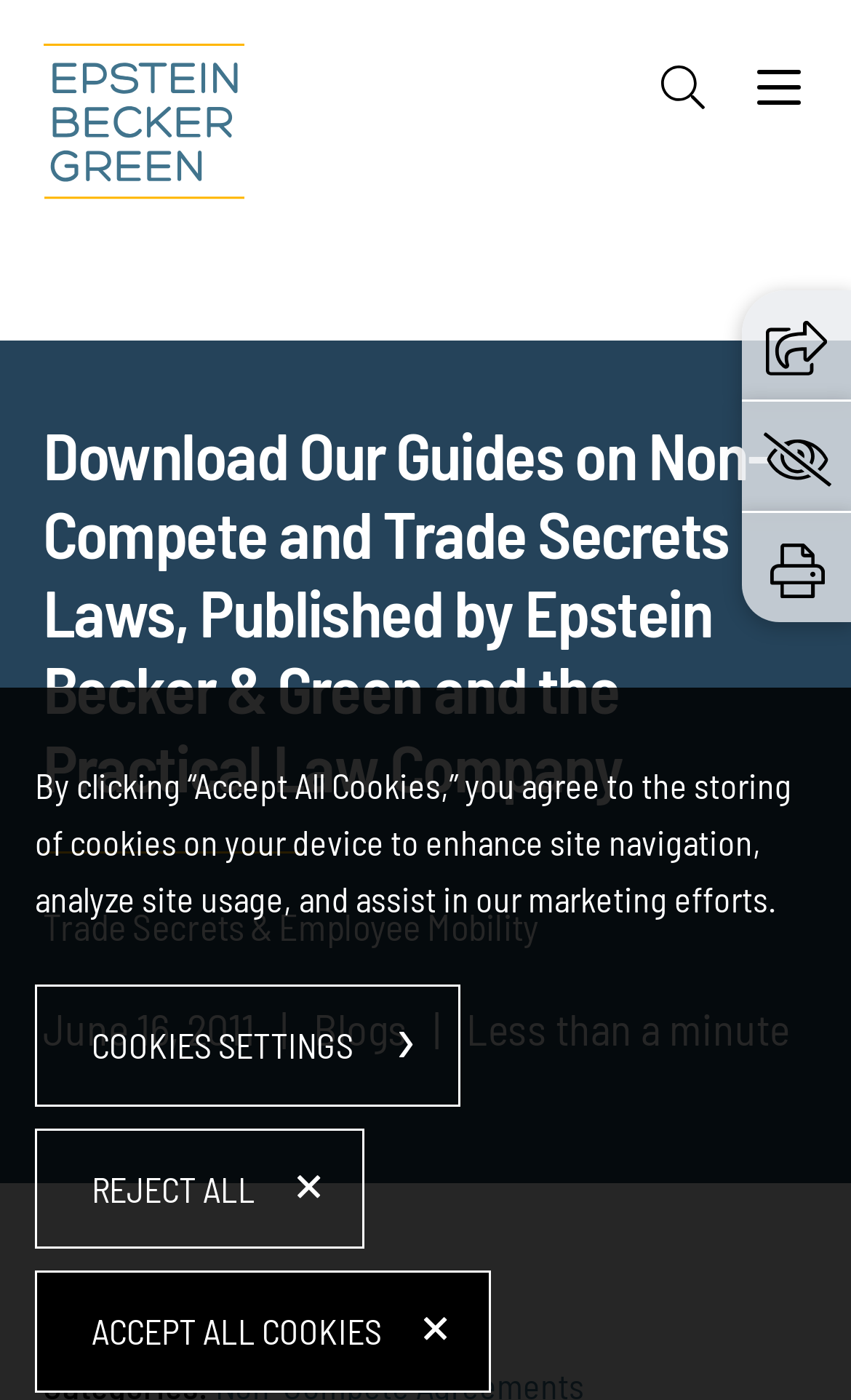What is the purpose of the 'Share' button?
We need a detailed and exhaustive answer to the question. Please elaborate.

The purpose of the 'Share' button can be inferred from its location and icon, which suggests that it is used to share the webpage with others.